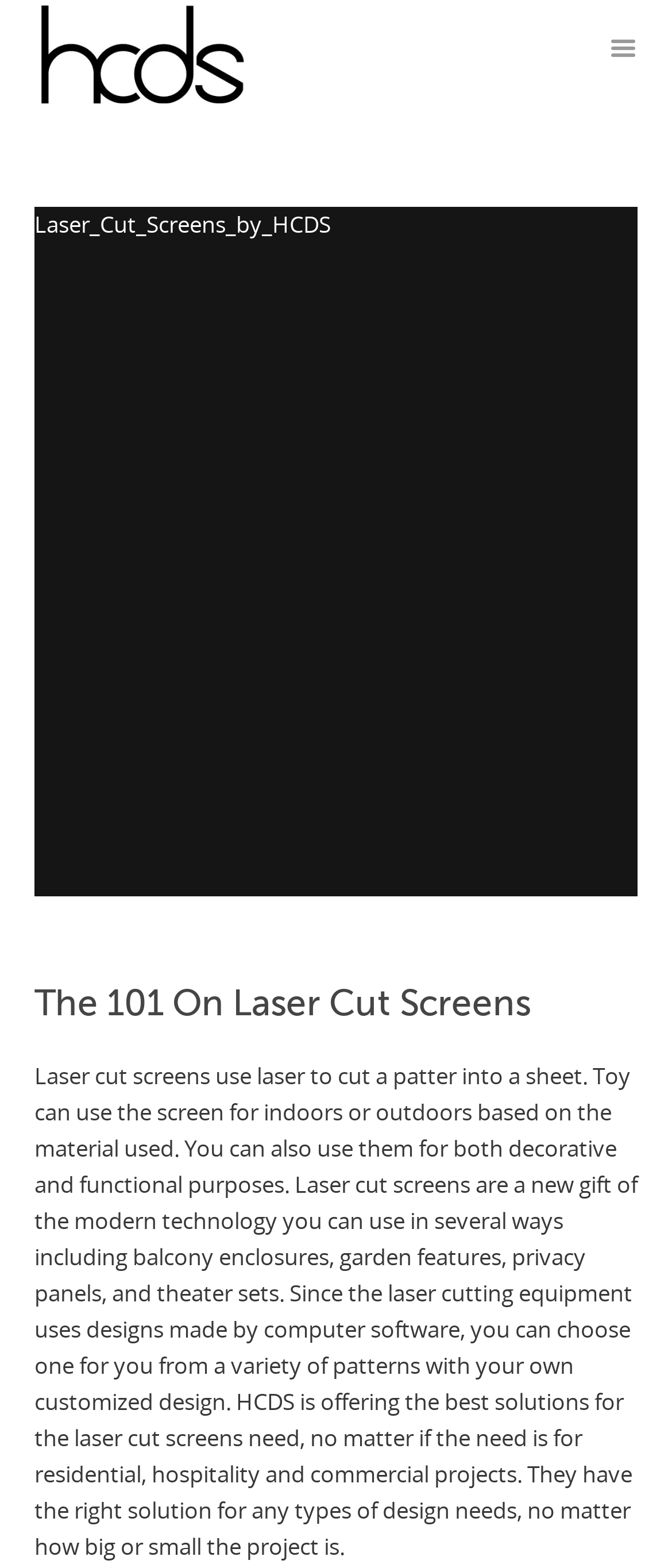What is the purpose of laser cut screens?
Using the information from the image, give a concise answer in one word or a short phrase.

Decorative and functional